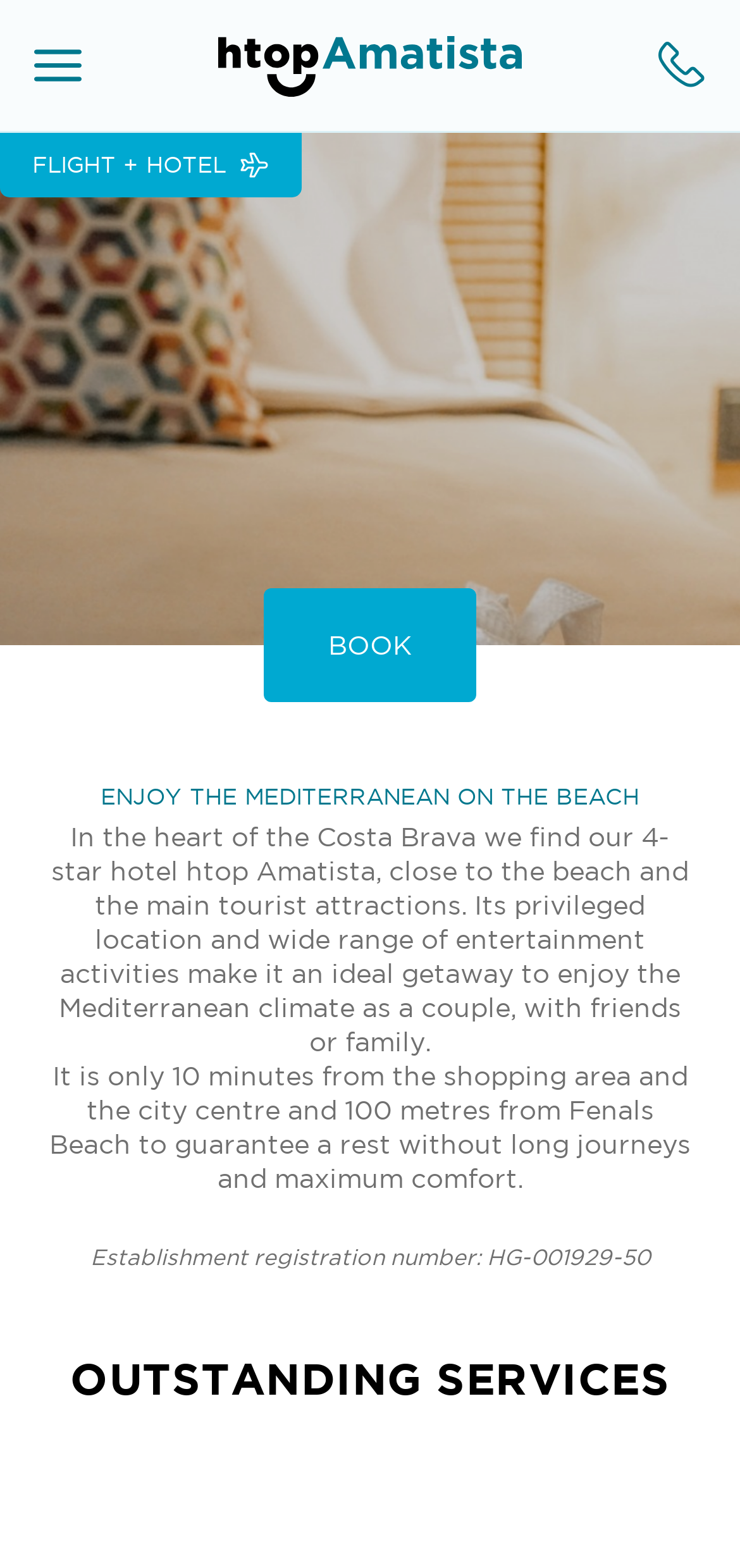Please locate the bounding box coordinates of the element that should be clicked to achieve the given instruction: "Click the link at the top-right corner".

[0.89, 0.027, 0.954, 0.057]